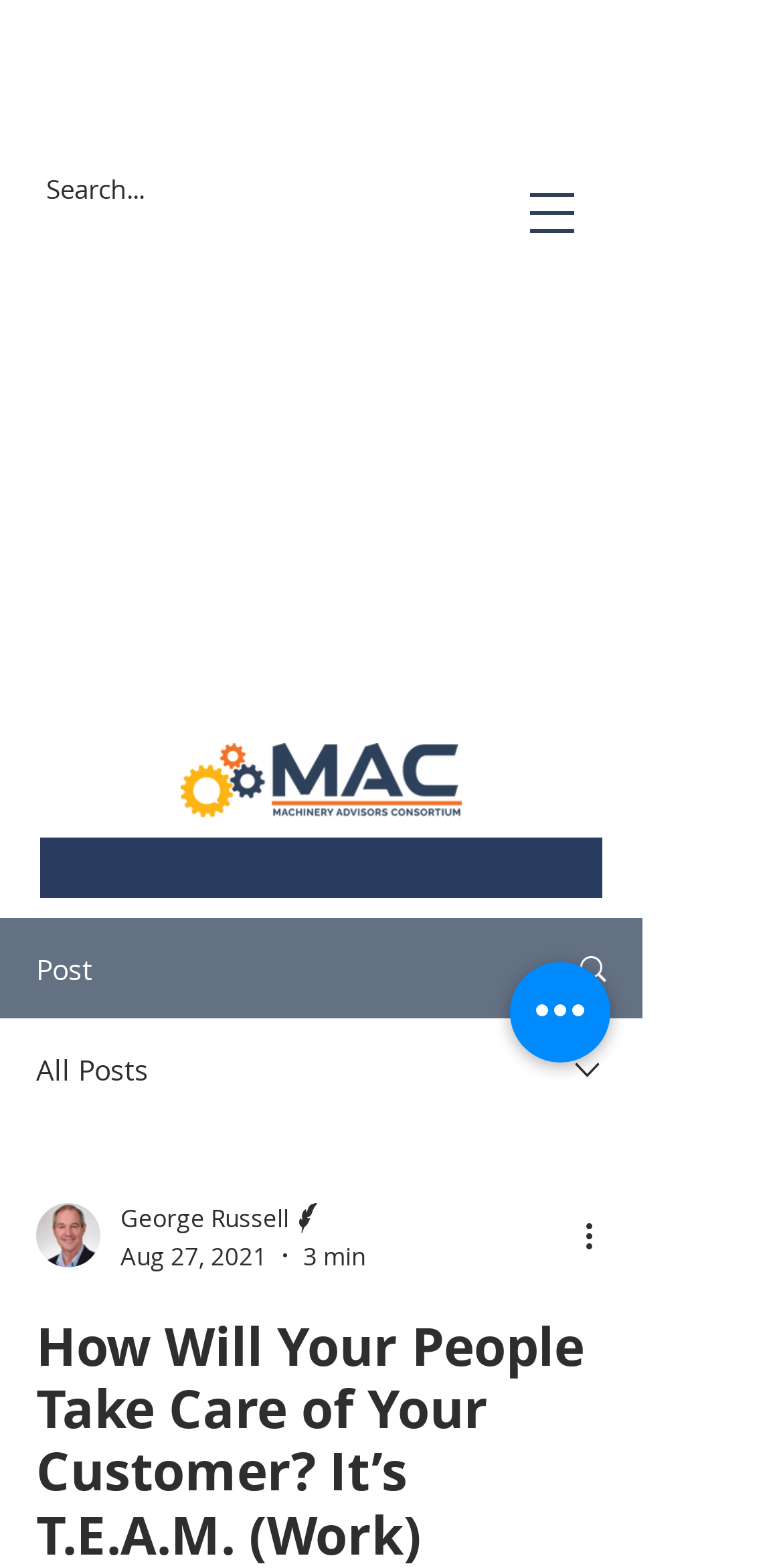Predict the bounding box of the UI element based on the description: "aria-label="Quick actions"". The coordinates should be four float numbers between 0 and 1, formatted as [left, top, right, bottom].

[0.651, 0.614, 0.779, 0.678]